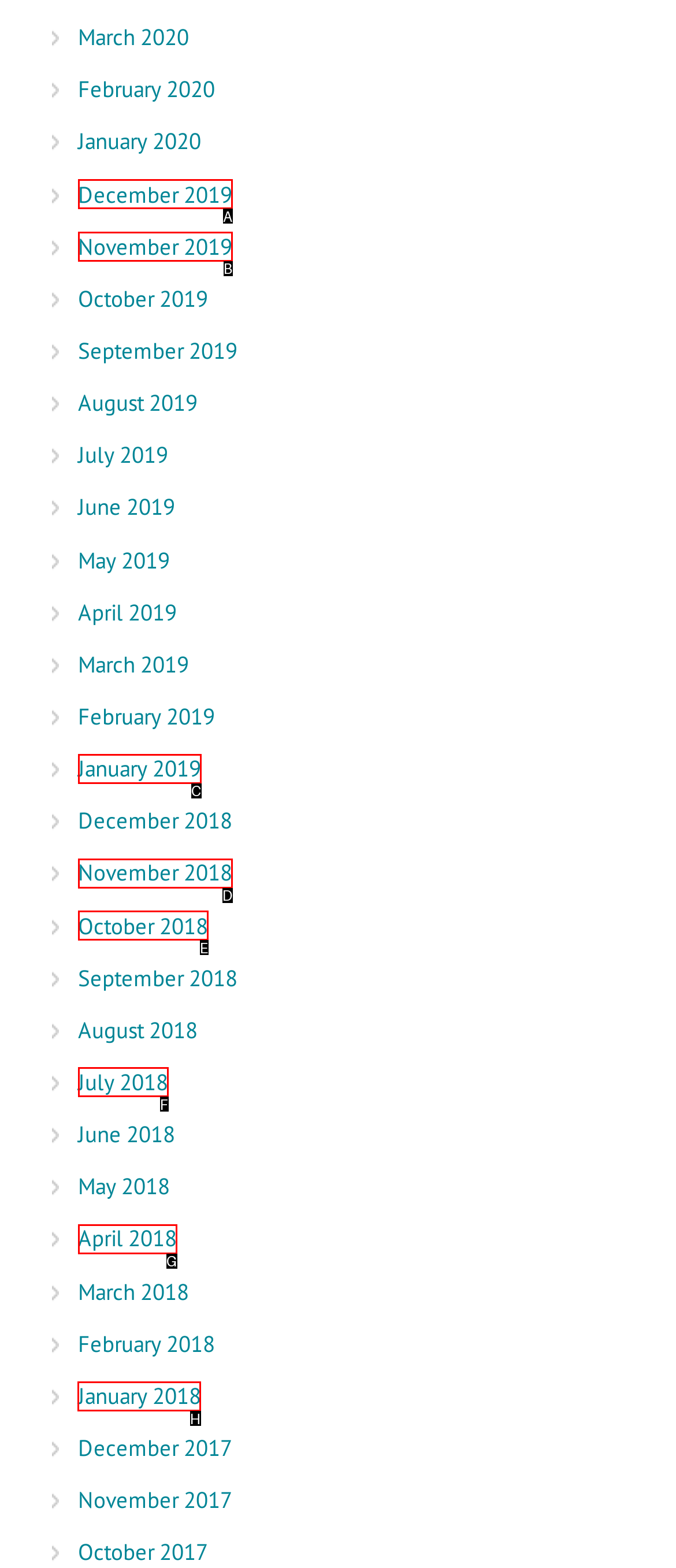Tell me which one HTML element I should click to complete the following task: Browse BUSINESS Answer with the option's letter from the given choices directly.

None